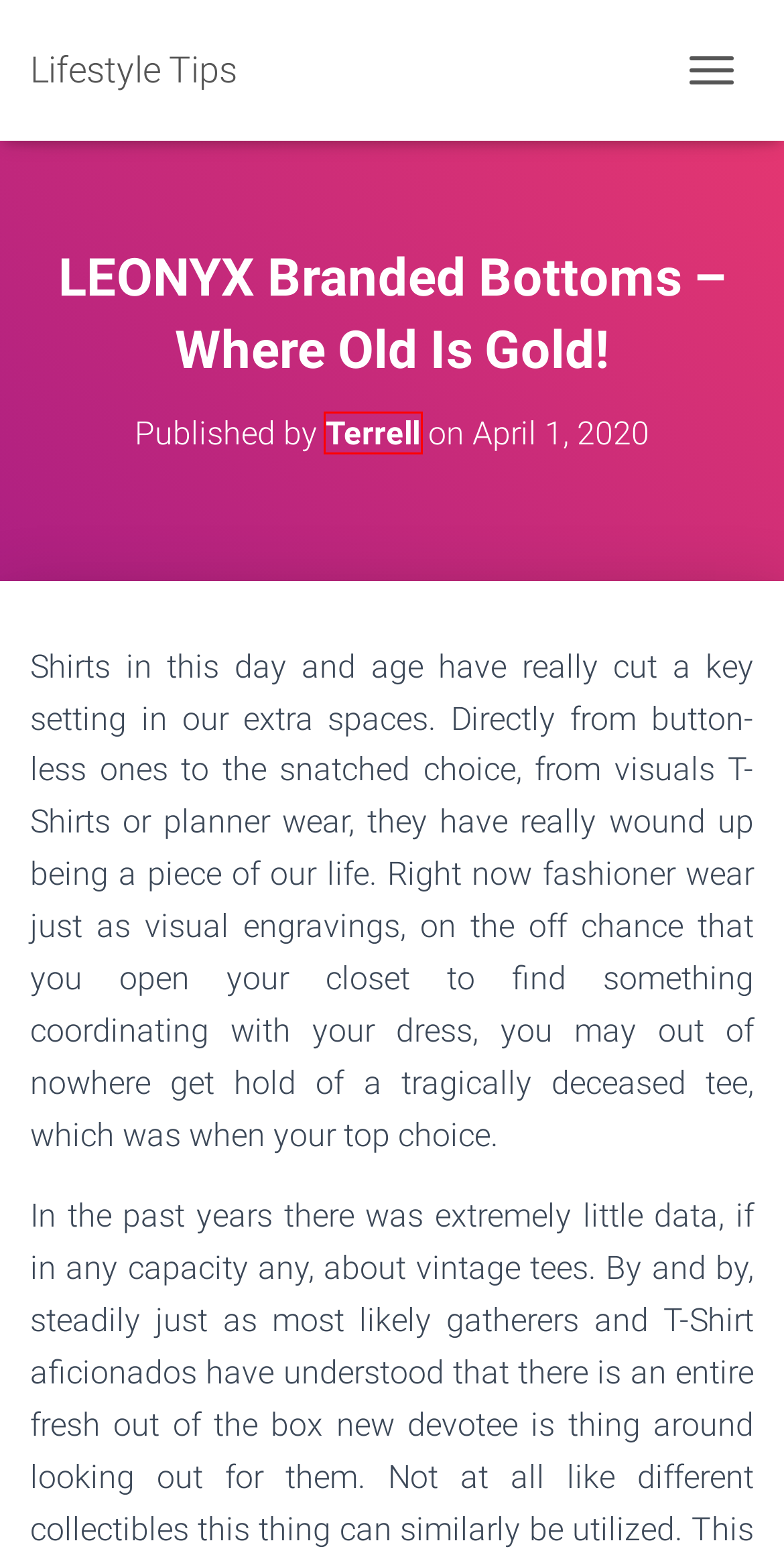You are given a screenshot of a webpage with a red rectangle bounding box around an element. Choose the best webpage description that matches the page after clicking the element in the bounding box. Here are the candidates:
A. Terrell – Lifestyle Tips
B. Upgrade Your Wheels – Insider Secrets to Buying and Selling Used Cars Successfully – Lifestyle Tips
C. Parenting – Lifestyle Tips
D. Lifestyle Tips
E. Law – Lifestyle Tips
F. Sports – Lifestyle Tips
G. Be Keen – Find and Pick the Best Divorce Lawyer for your Necessities – Lifestyle Tips
H. Dental – Lifestyle Tips

A